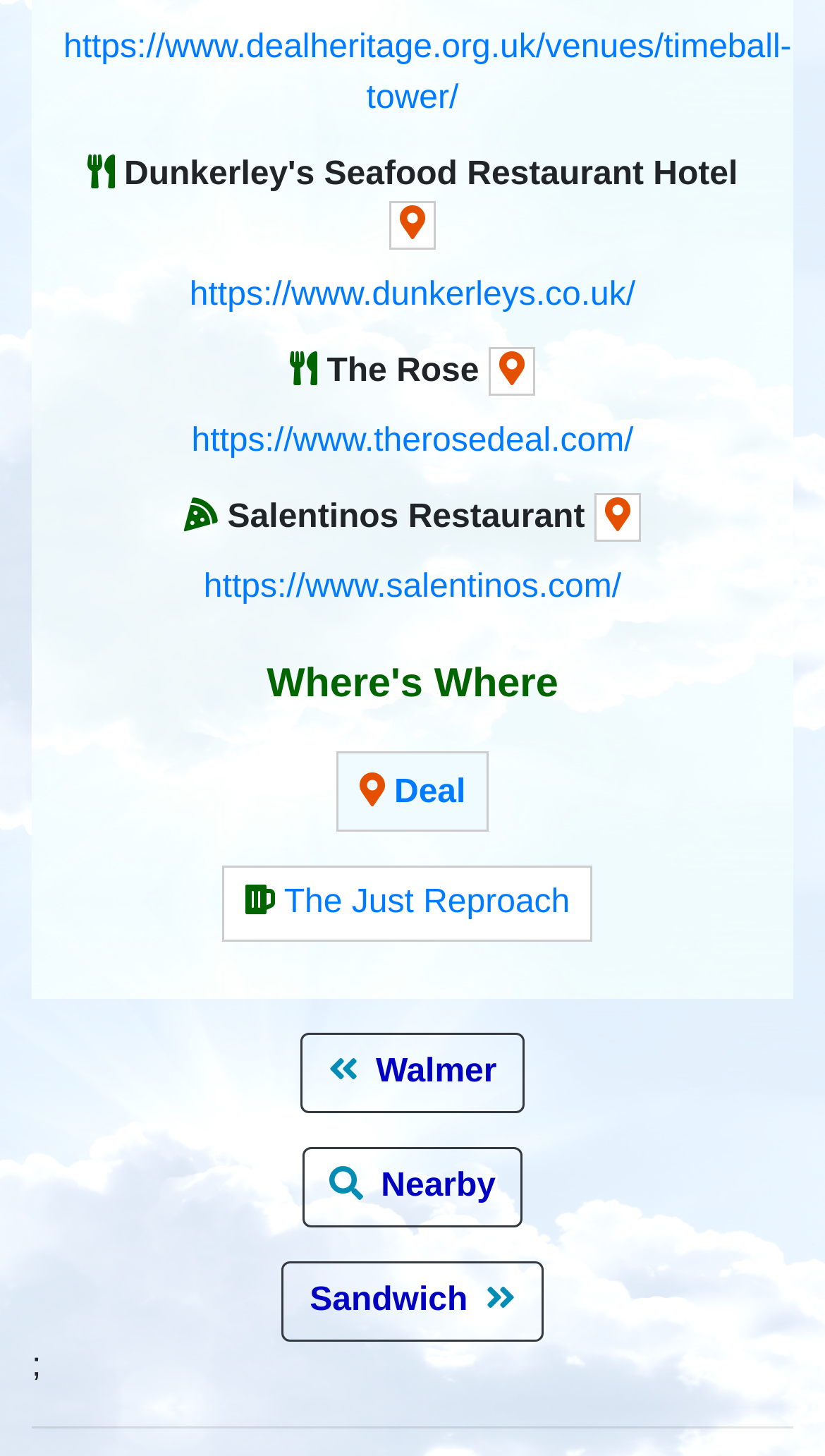Please determine the bounding box coordinates for the element that should be clicked to follow these instructions: "Visit Timeball Tower".

[0.077, 0.02, 0.959, 0.079]